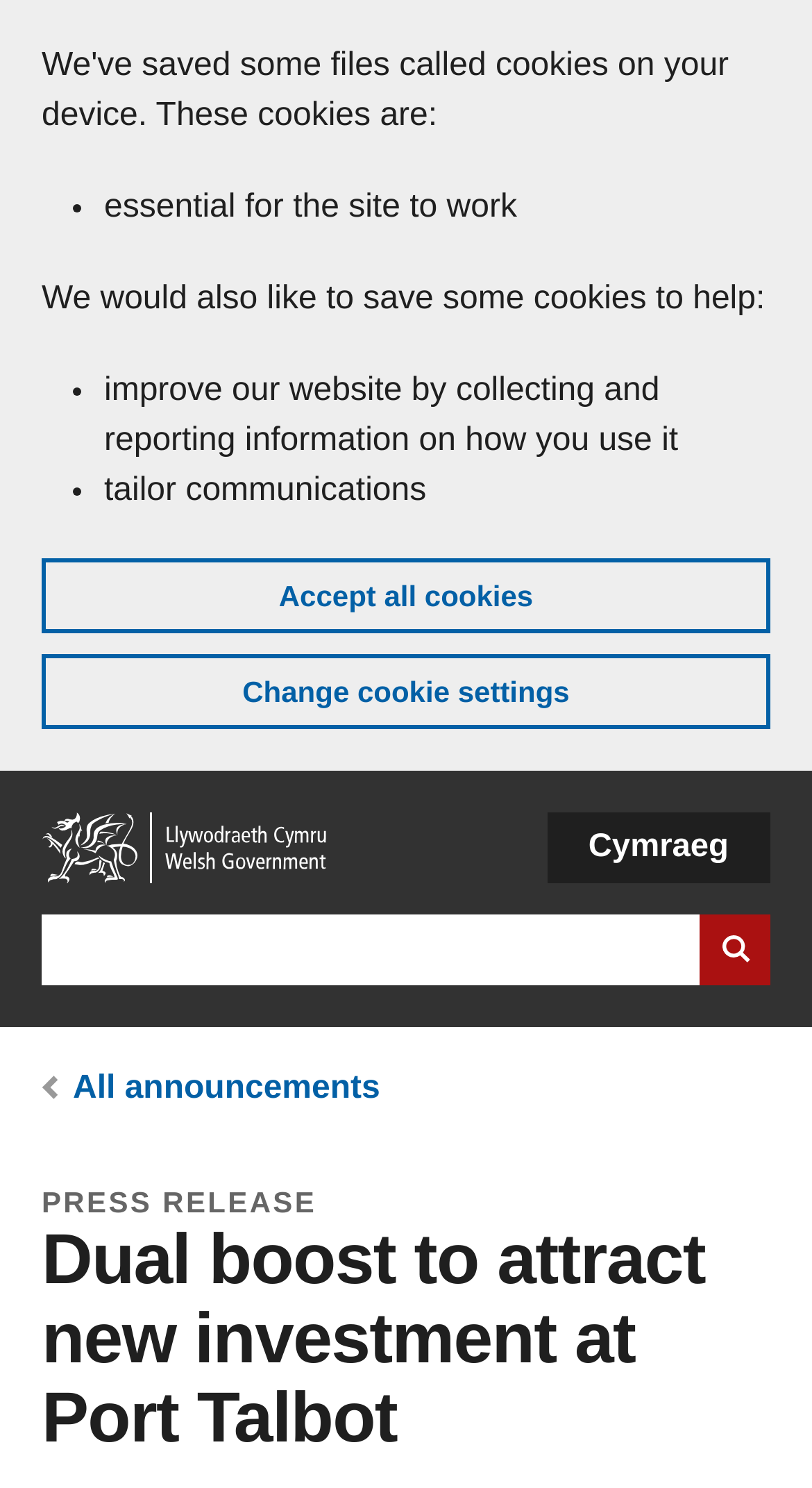Present a detailed account of what is displayed on the webpage.

The webpage is about a news article titled "Dual boost to attract new investment at Port Talbot" on the GOV.WALES website. At the top-left corner, there is a link to "Skip to main content". Below it, a banner spans the entire width of the page, informing users about cookies on the website. The banner contains a list of three points, explaining the purposes of the cookies, including essential functionality, improving the website, and tailoring communications. There are two buttons, "Accept all cookies" and "Change cookie settings", located at the bottom of the banner.

On the top-right corner, there are three navigation elements: a "Home" link, a search bar with a "Search website" button, and a "Language" dropdown menu with an option to switch to Welsh ("Cymraeg").

Below the navigation elements, a breadcrumb trail displays the current location, with a link to "All announcements" and a "PRESS RELEASE" label. The main content of the webpage is a news article with the title "Dual boost to attract new investment at Port Talbot", which takes up most of the page's width.